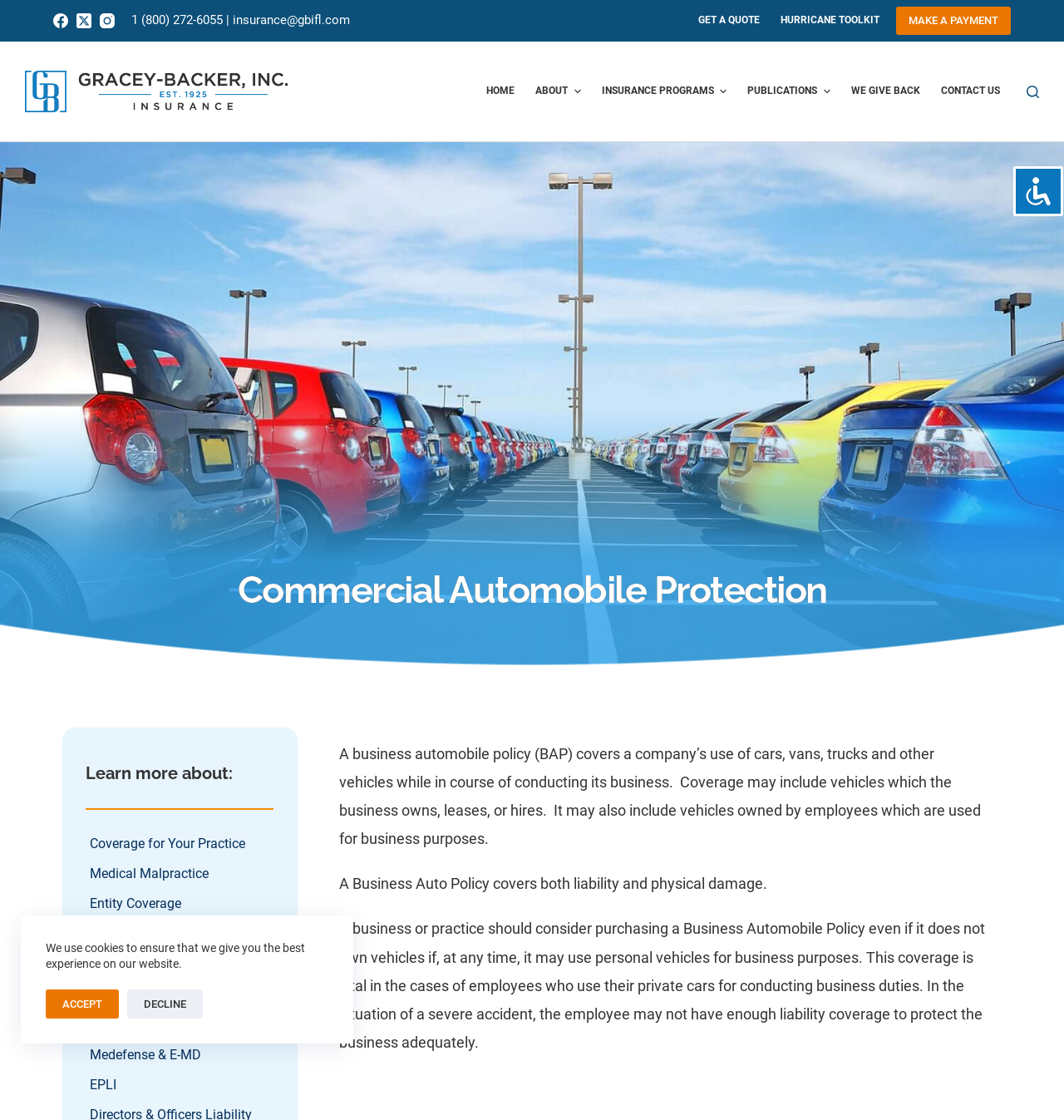Indicate the bounding box coordinates of the element that needs to be clicked to satisfy the following instruction: "click NEWS". The coordinates should be four float numbers between 0 and 1, i.e., [left, top, right, bottom].

None